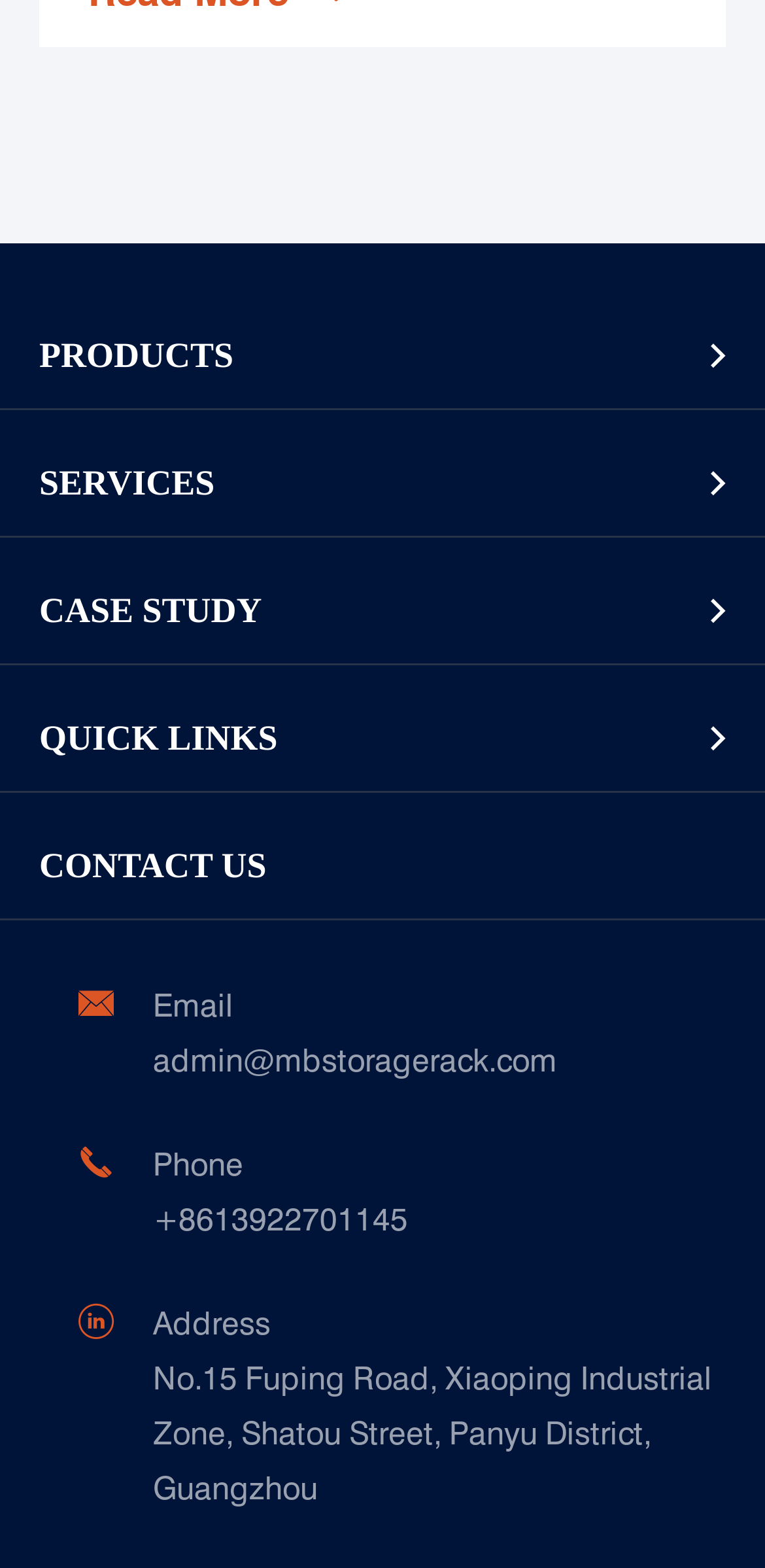Refer to the image and provide an in-depth answer to the question:
How many case studies are listed?

There are 14 case studies listed on the webpage, which are links under the 'CASE STUDY' section, starting from 'Long Goods' to 'Galvanized Steel Pallet In Carton Factory'.